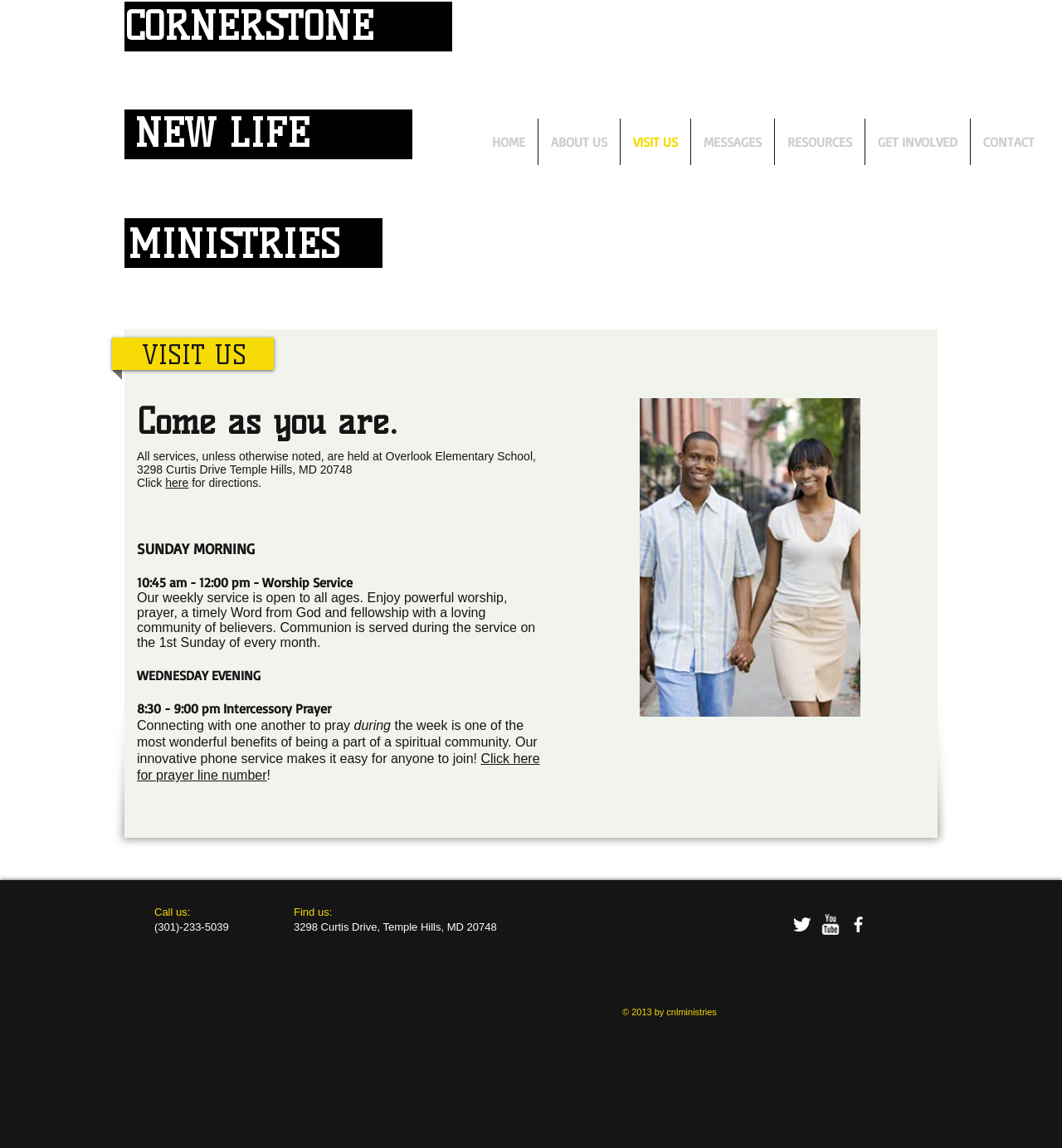Please identify the bounding box coordinates of the area that needs to be clicked to fulfill the following instruction: "Select region."

None